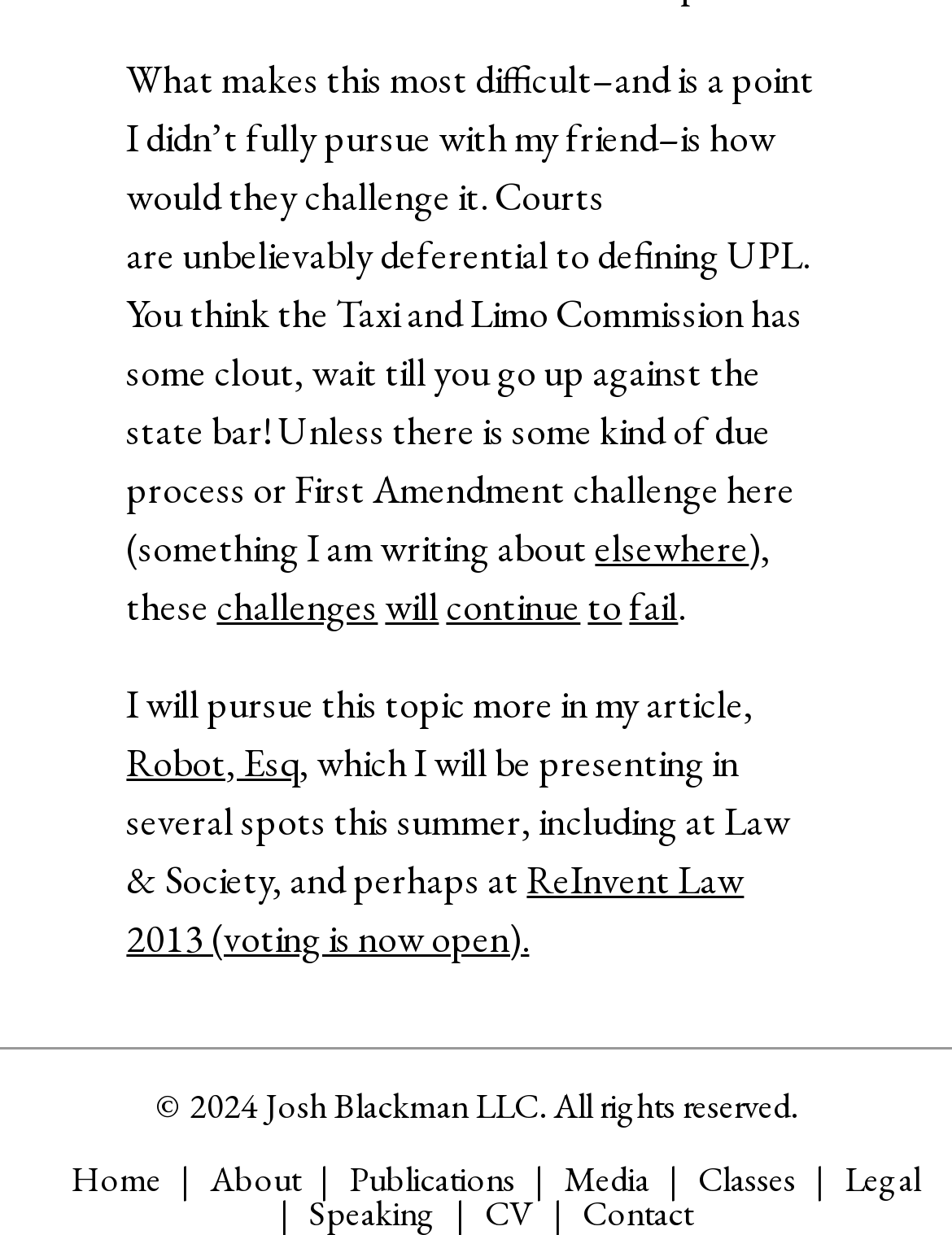Using the details from the image, please elaborate on the following question: What is the topic of the article?

The topic of the article appears to be related to UPL (Unauthorized Practice of Law), as mentioned in the first sentence of the article, 'What makes this most difficult–and is a point I didn’t fully pursue with my friend–is how would they challenge it. Courts are unbelievably deferential to defining UPL.'